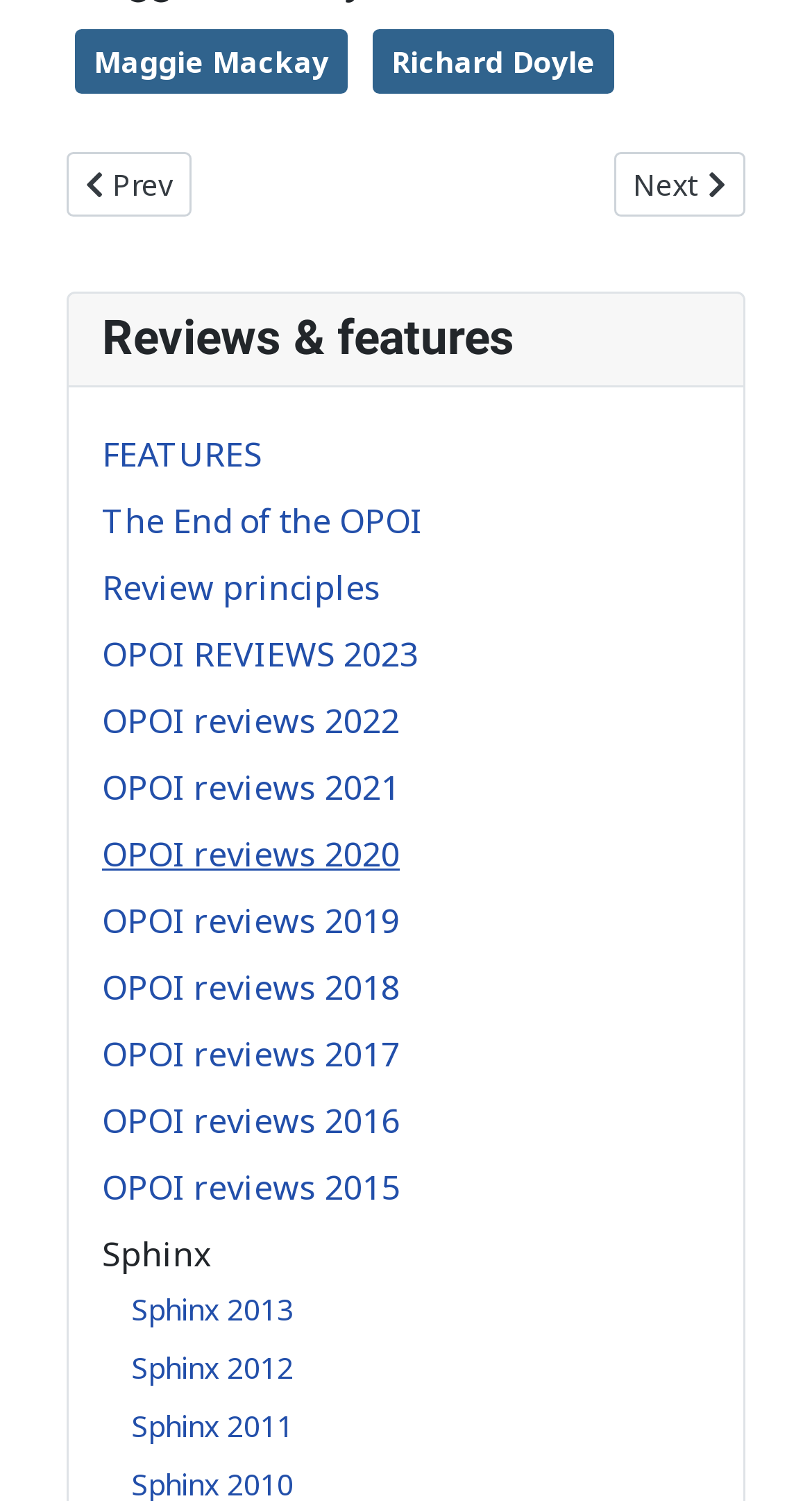Please specify the bounding box coordinates of the area that should be clicked to accomplish the following instruction: "View previous article". The coordinates should consist of four float numbers between 0 and 1, i.e., [left, top, right, bottom].

[0.082, 0.102, 0.236, 0.145]